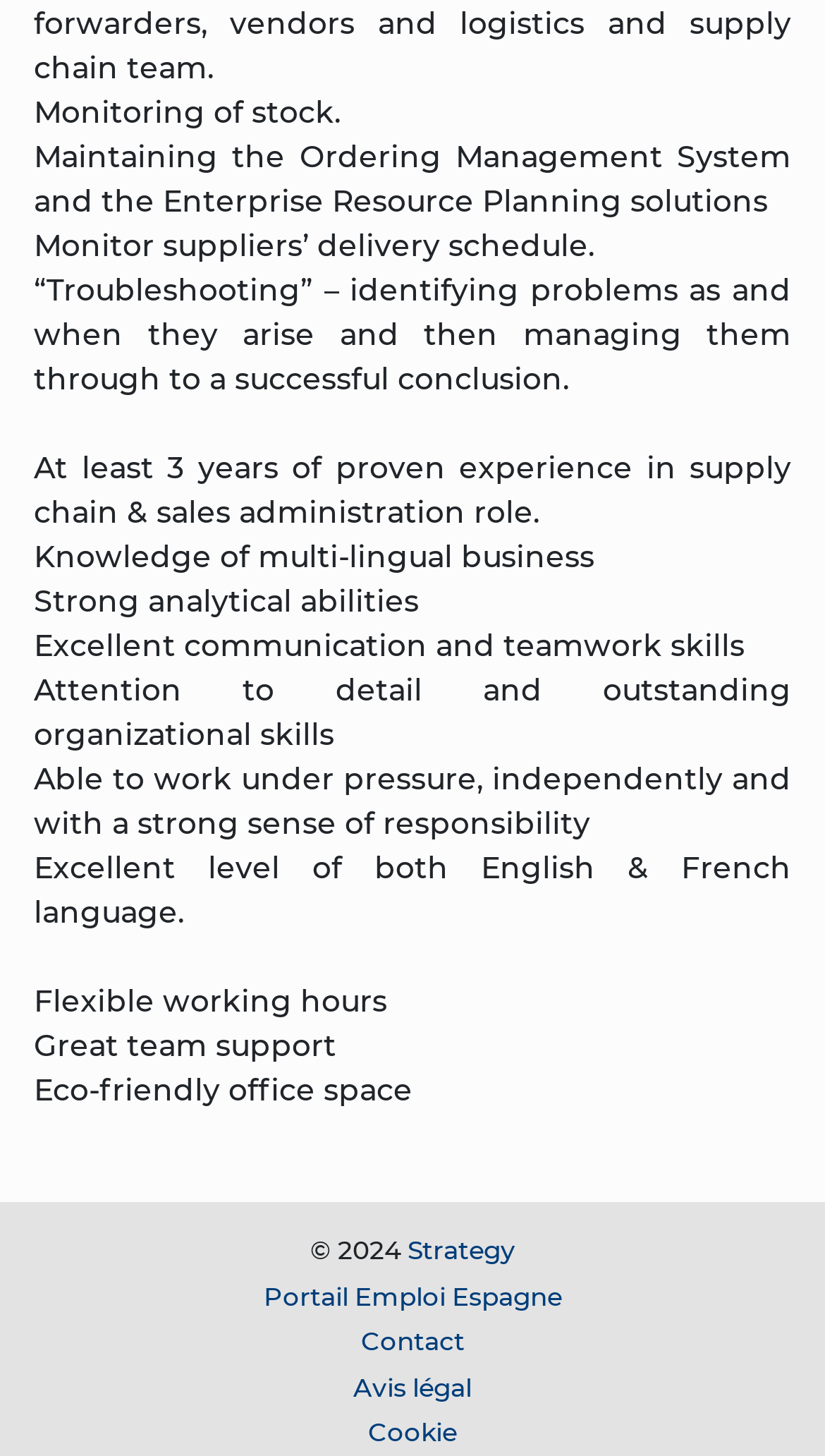What is the benefit of working in this company?
Using the details shown in the screenshot, provide a comprehensive answer to the question.

I found a section that lists the benefits of working in this company, and one of the benefits is 'Flexible working hours'. This suggests that the company offers flexible working hours to its employees.